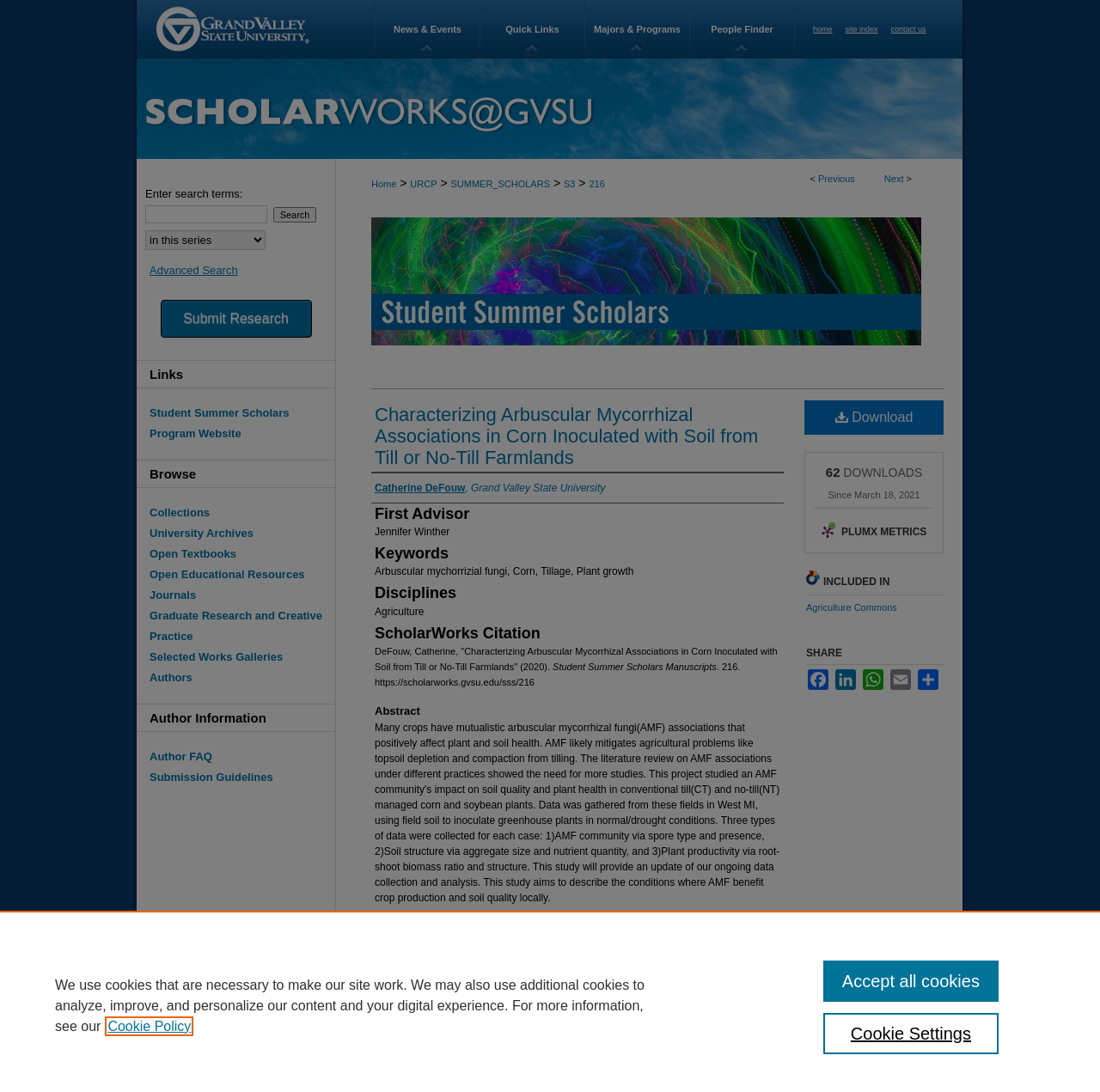Locate the bounding box coordinates of the item that should be clicked to fulfill the instruction: "Share on Facebook".

[0.733, 0.613, 0.755, 0.632]